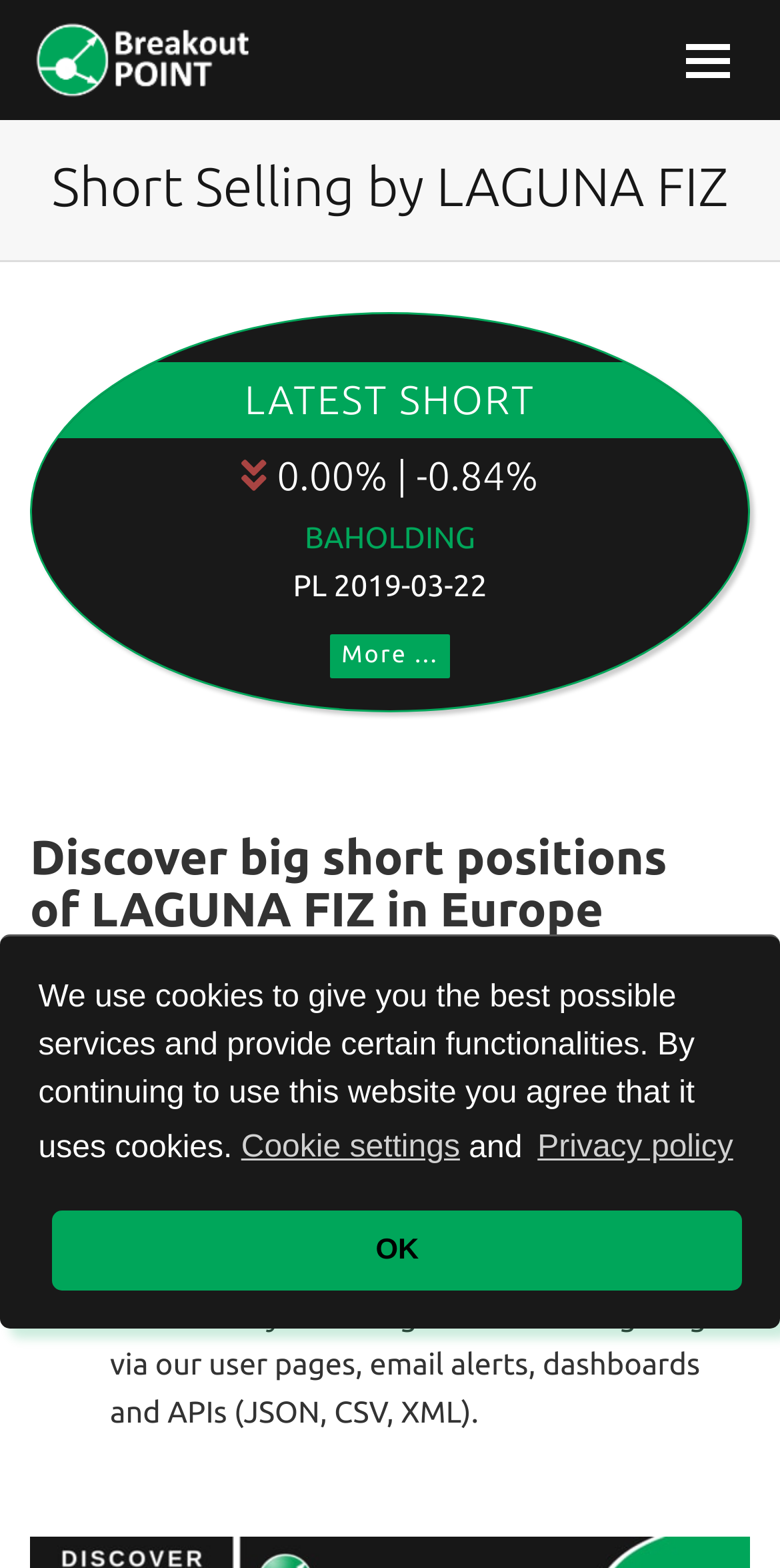Provide the bounding box coordinates of the HTML element this sentence describes: "Privacy policy".

[0.681, 0.713, 0.948, 0.752]